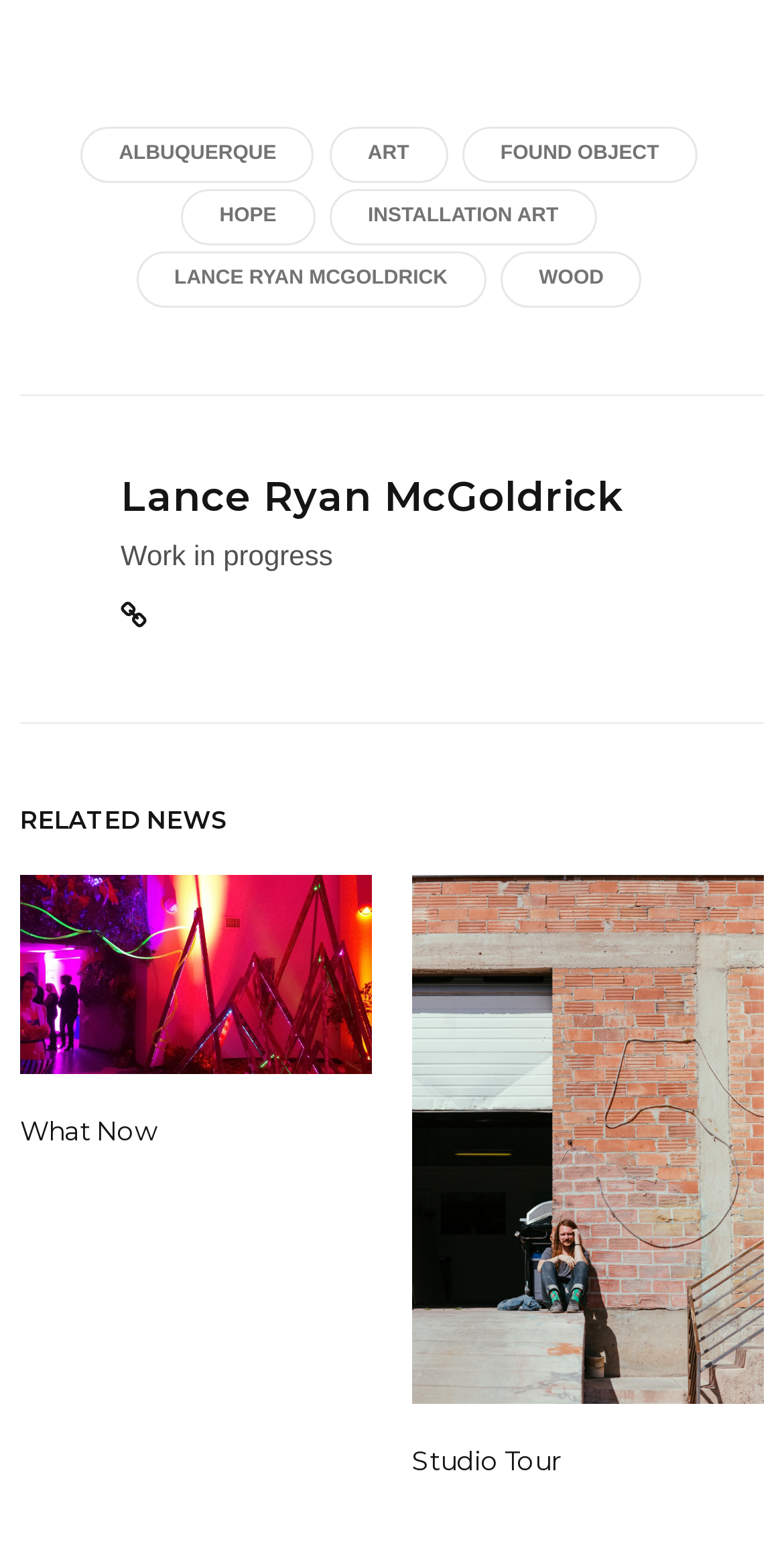How many news items are there in the 'RELATED NEWS' section?
Using the image, provide a detailed and thorough answer to the question.

The answer can be found by counting the number of link elements within the 'RELATED NEWS' section, which are 'What Now' and 'Studio Tour'.